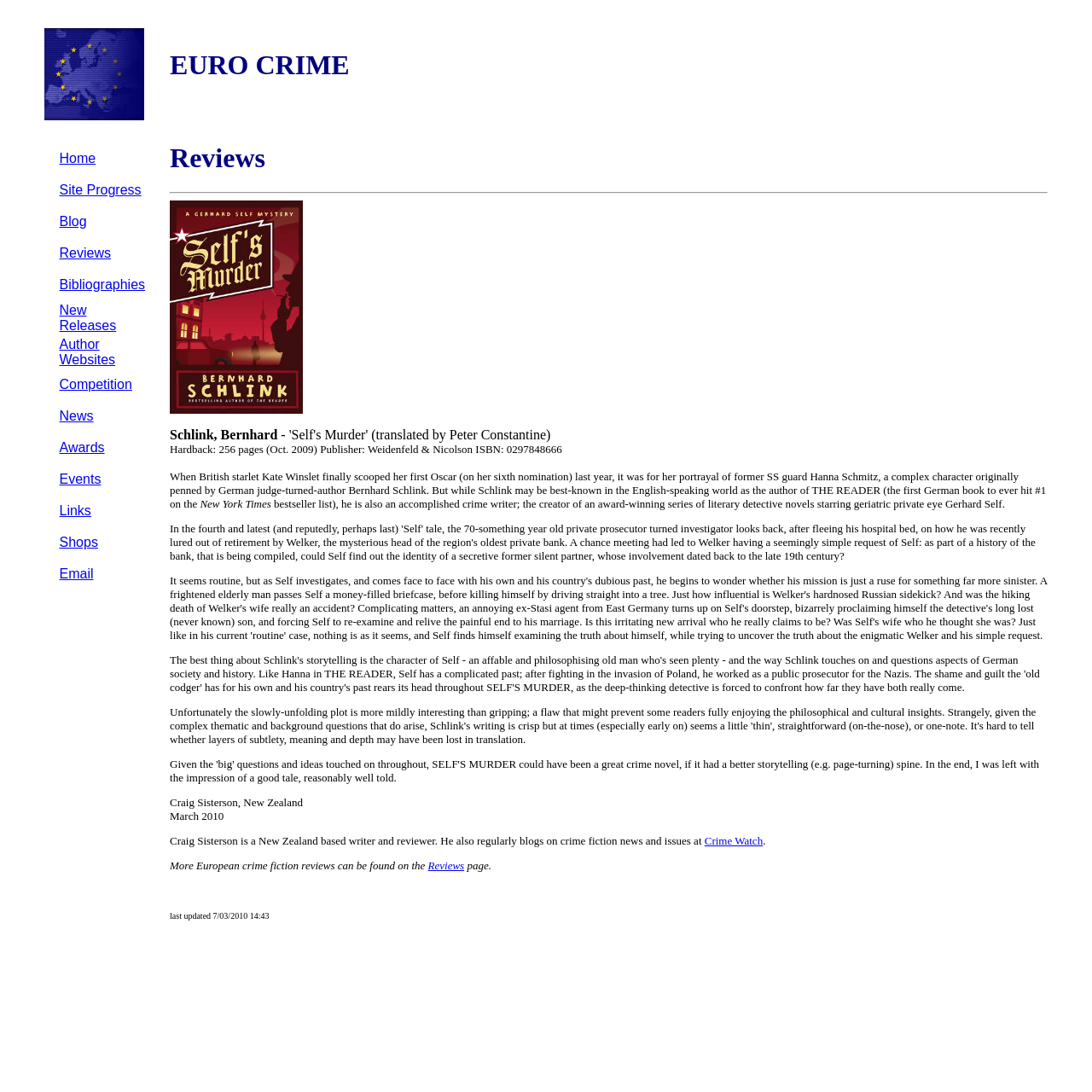Provide a one-word or short-phrase response to the question:
How many links are there in the navigation menu?

14